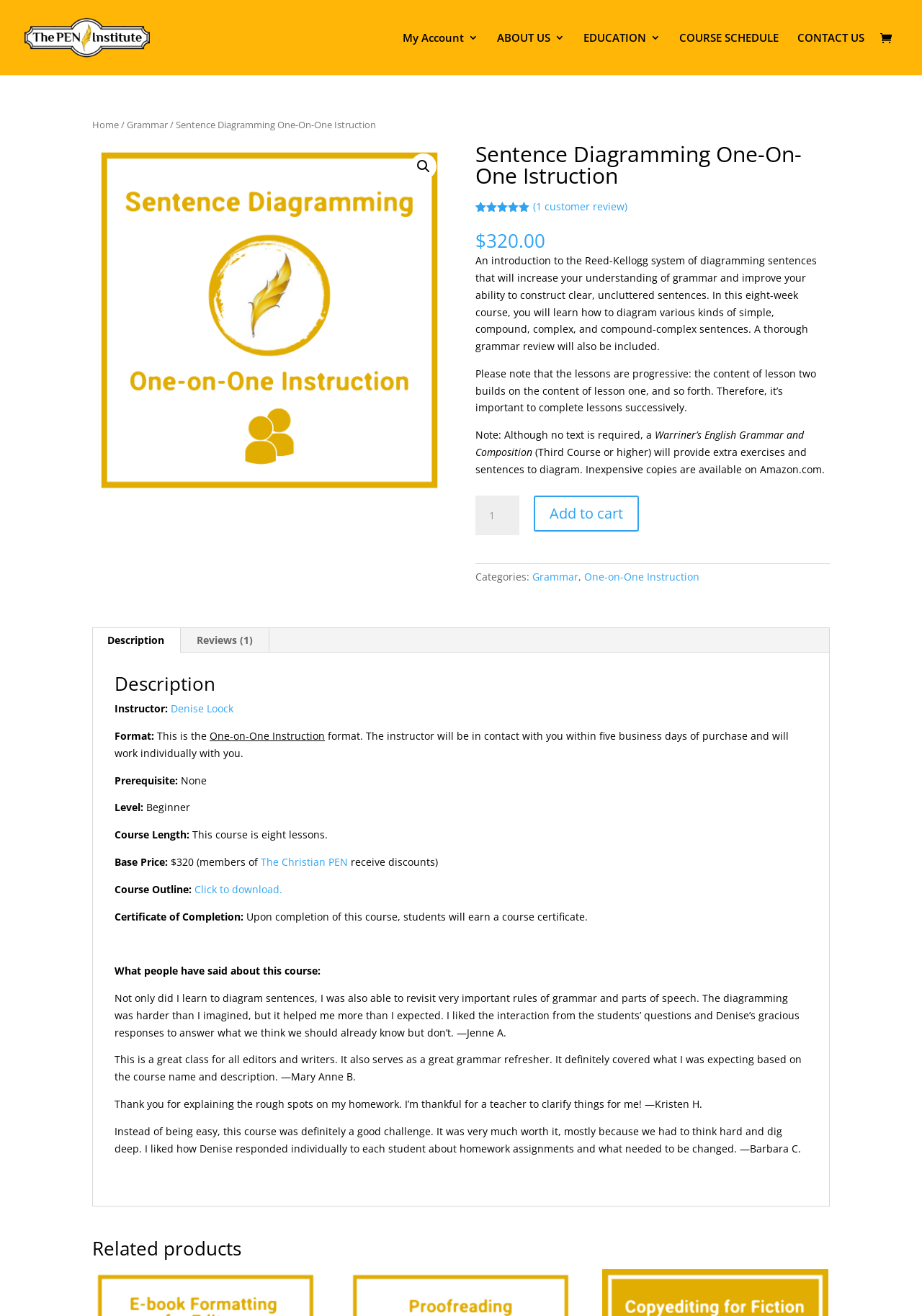Pinpoint the bounding box coordinates of the clickable element needed to complete the instruction: "Search for a word". The coordinates should be provided as four float numbers between 0 and 1: [left, top, right, bottom].

None